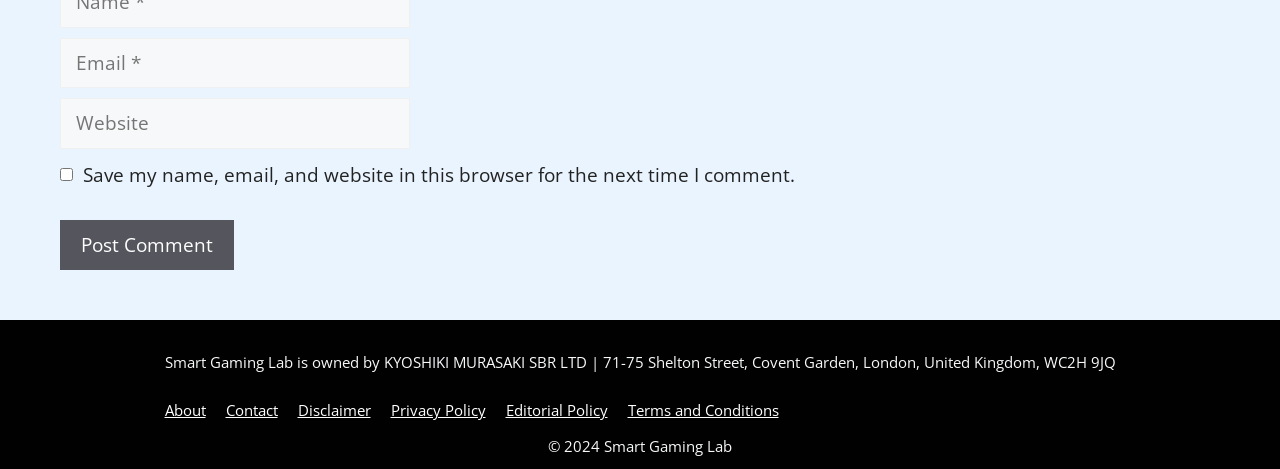Locate the bounding box coordinates of the element that needs to be clicked to carry out the instruction: "Enter email". The coordinates should be given as four float numbers ranging from 0 to 1, i.e., [left, top, right, bottom].

[0.047, 0.081, 0.32, 0.188]